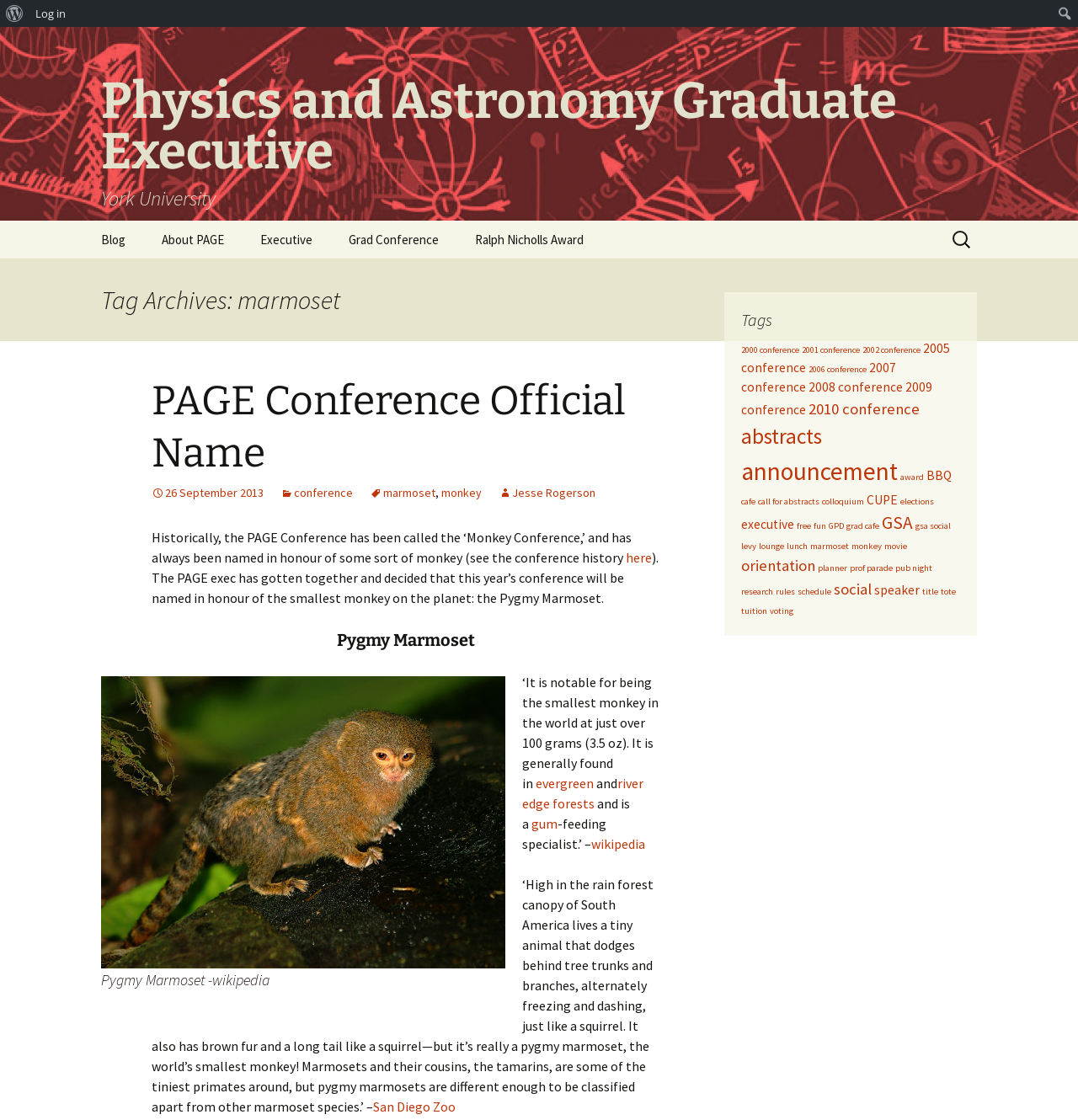Summarize the webpage with a detailed and informative caption.

The webpage is about the Physics and Astronomy Graduate Executive at York University, with a focus on the PAGE Conference. At the top, there is a heading that reads "Physics and Astronomy Graduate Executive York University". Below this, there are several links to different pages, including "Blog", "About PAGE", "Executive", "Grad Conference", and "Ralph Nicholls Award". 

To the right of these links, there is a search bar with a label "Search for:". Below the search bar, there is a header that reads "Tag Archives: marmoset". 

The main content of the page is about the PAGE Conference, which has been named in honor of the Pygmy Marmoset, the smallest monkey in the world. There is a heading that reads "Pygmy Marmoset" and an image of the monkey below it. The text describes the Pygmy Marmoset, stating that it is found in evergreen and river edge forests and is a gum-feeding specialist. 

There are several links to other pages, including "here", "wikipedia", and "San Diego Zoo", which provide more information about the Pygmy Marmoset. 

At the bottom of the page, there is a section titled "Tags" with numerous links to different conference years, events, and topics, such as "2000 conference", "abstracts", "announcement", and "award".